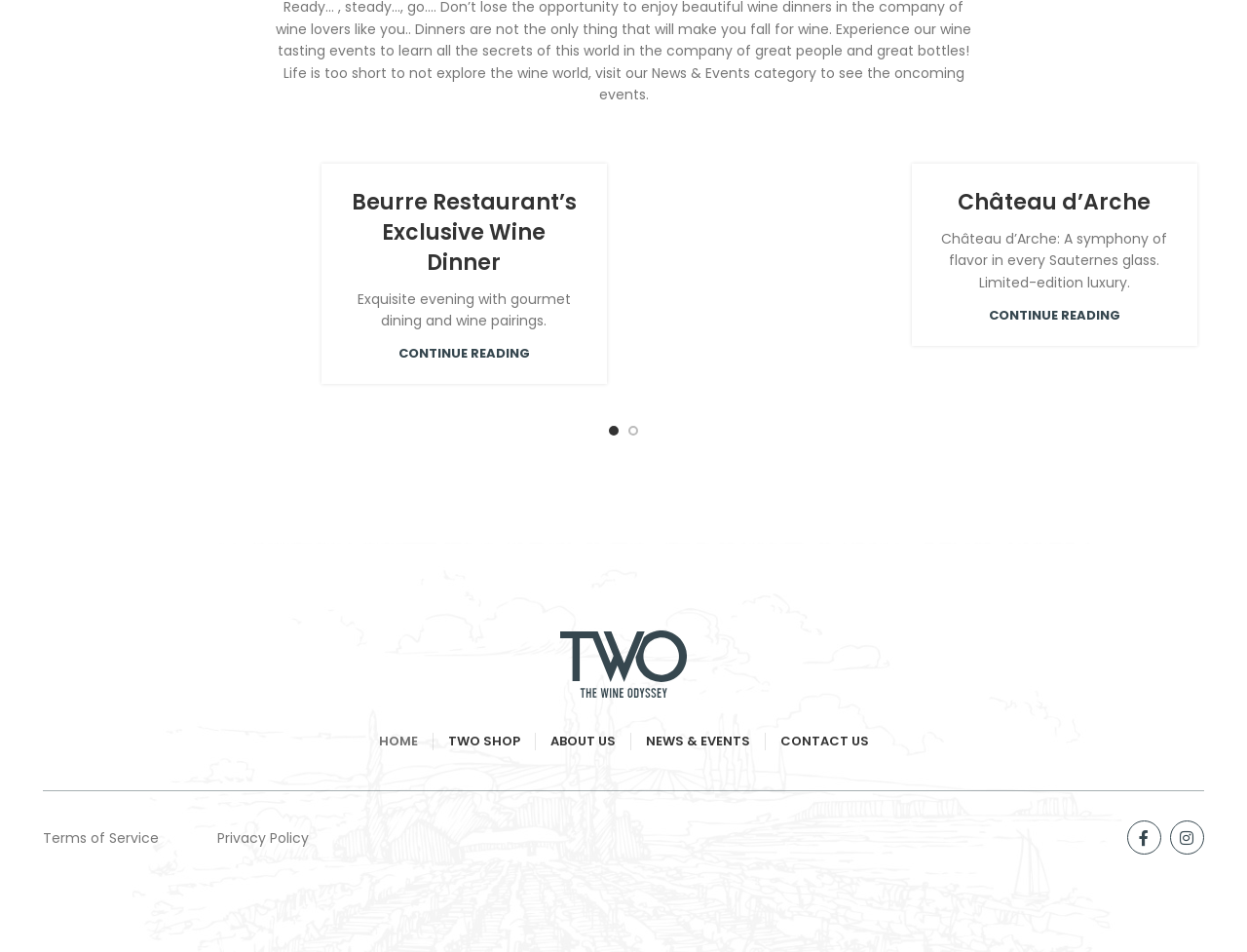Determine the bounding box coordinates of the region I should click to achieve the following instruction: "Click on the 'Product Overview' link". Ensure the bounding box coordinates are four float numbers between 0 and 1, i.e., [left, top, right, bottom].

None